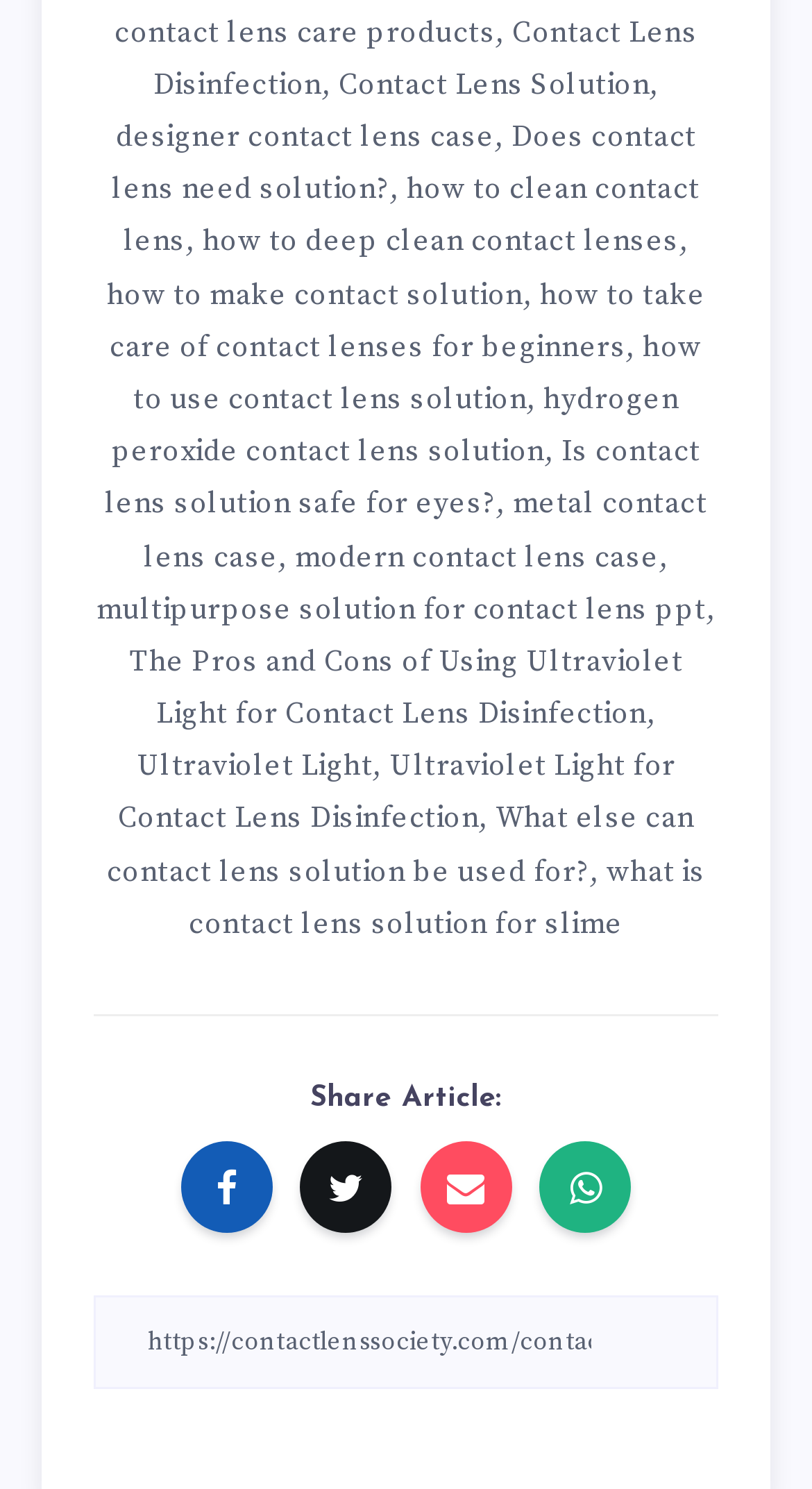Please respond to the question with a concise word or phrase:
What is the main topic of this webpage?

Contact Lens Care